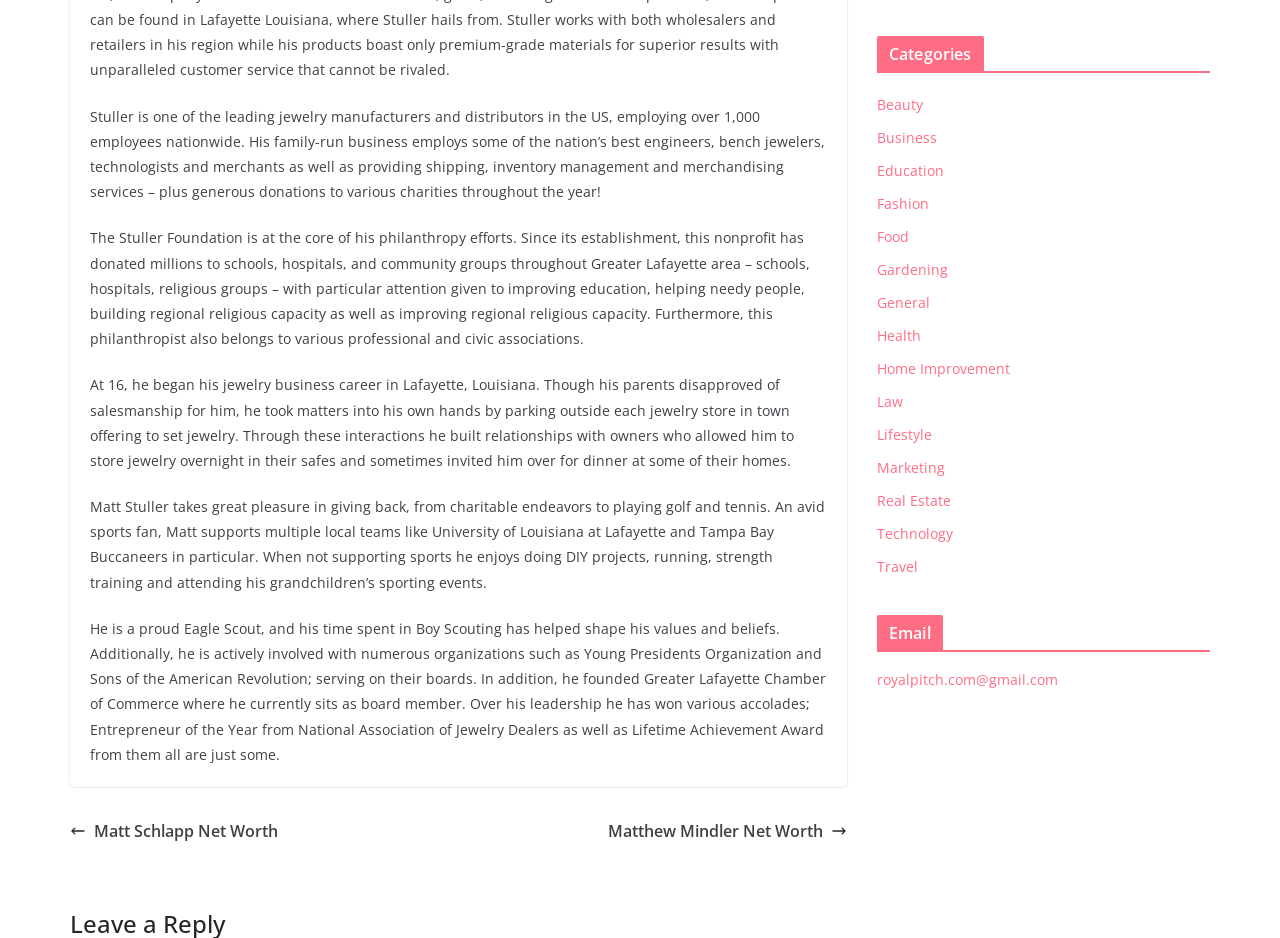Determine the bounding box coordinates of the UI element described by: "Fashion".

[0.685, 0.207, 0.726, 0.227]